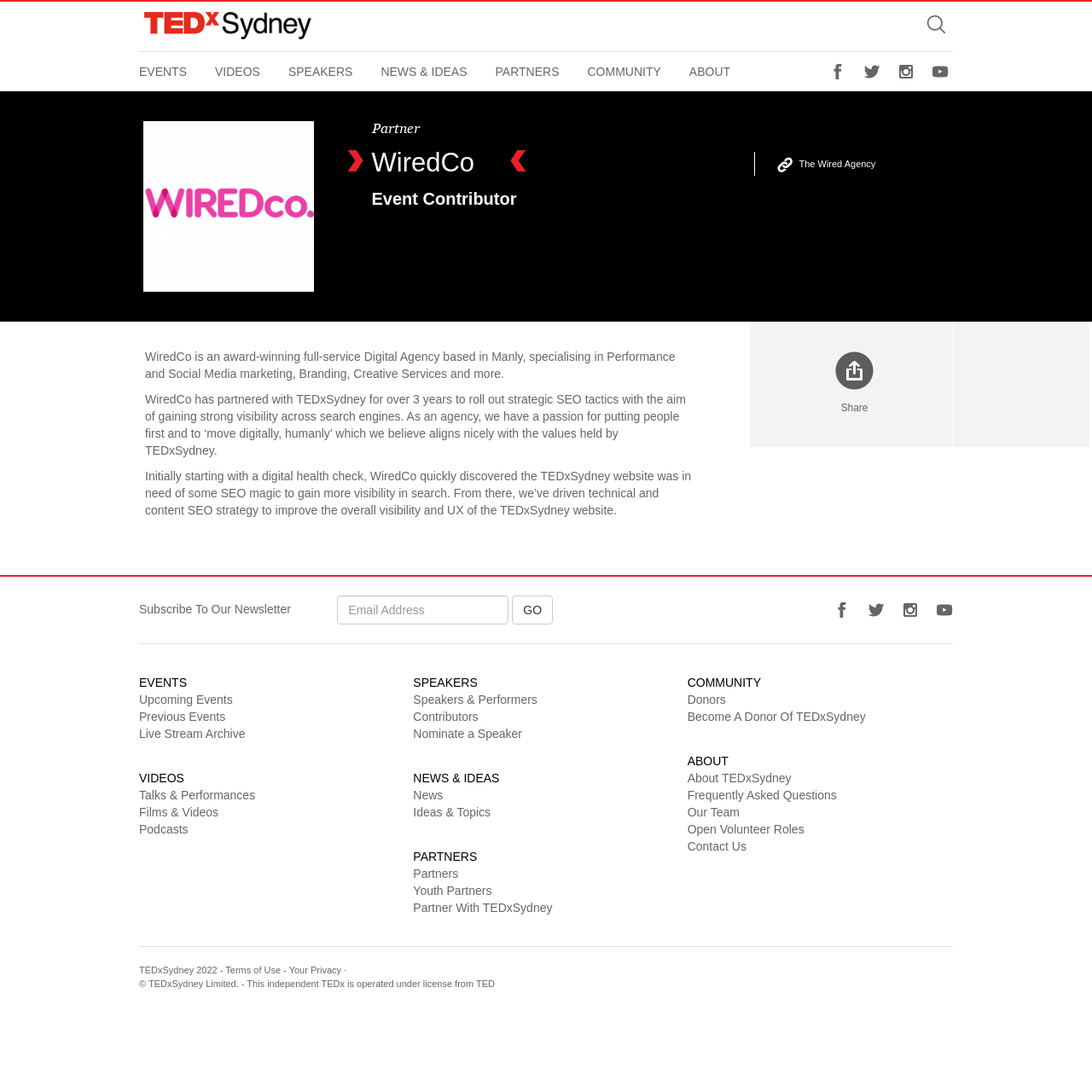Illustrate the webpage's structure and main components comprehensively.

The webpage is about WiredCo, a digital agency, and its partnership with TEDxSydney. At the top, there is a logo of TEDxSydney, accompanied by a link to the organization's website. To the right of the logo, there is a search bar. Below the logo, there are seven links to different sections of the website, including EVENTS, VIDEOS, SPEAKERS, NEWS & IDEAS, PARTNERS, COMMUNITY, and ABOUT.

The main content of the webpage is divided into two sections. The left section has three headings: Partner, WiredCo, and Event Contributor. Below these headings, there is a brief description of WiredCo, an award-winning digital agency based in Manly, and its partnership with TEDxSydney. The description explains how WiredCo has helped TEDxSydney with its SEO strategy to improve the website's visibility and user experience.

The right section of the main content has a link to share the webpage, followed by a series of links to different sections of the website, including EVENTS, VIDEOS, SPEAKERS, NEWS & IDEAS, PARTNERS, COMMUNITY, and ABOUT. Each of these sections has multiple sub-links to more specific topics.

At the bottom of the webpage, there is a section to subscribe to the newsletter, with a textbox to enter an email address and a button to submit. Below this section, there are four links to social media platforms. The webpage ends with a footer section that includes links to Terms of Use, Your Privacy, and a copyright notice.